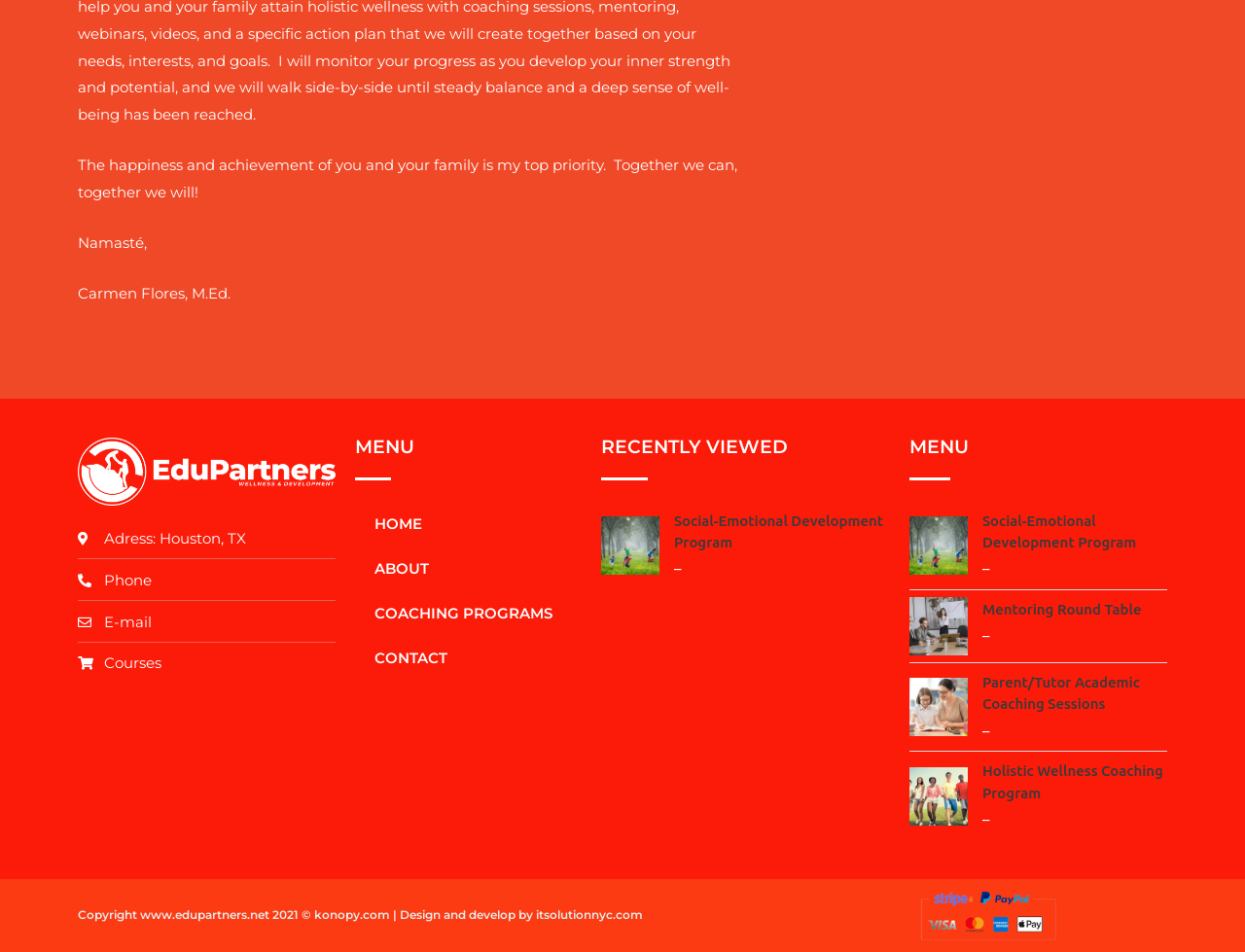Please look at the image and answer the question with a detailed explanation: What is the location of Carmen Flores?

The location 'Houston, TX' is mentioned in the StaticText element with ID 422, which is located below the name 'Carmen Flores', suggesting that it is the location of Carmen Flores.